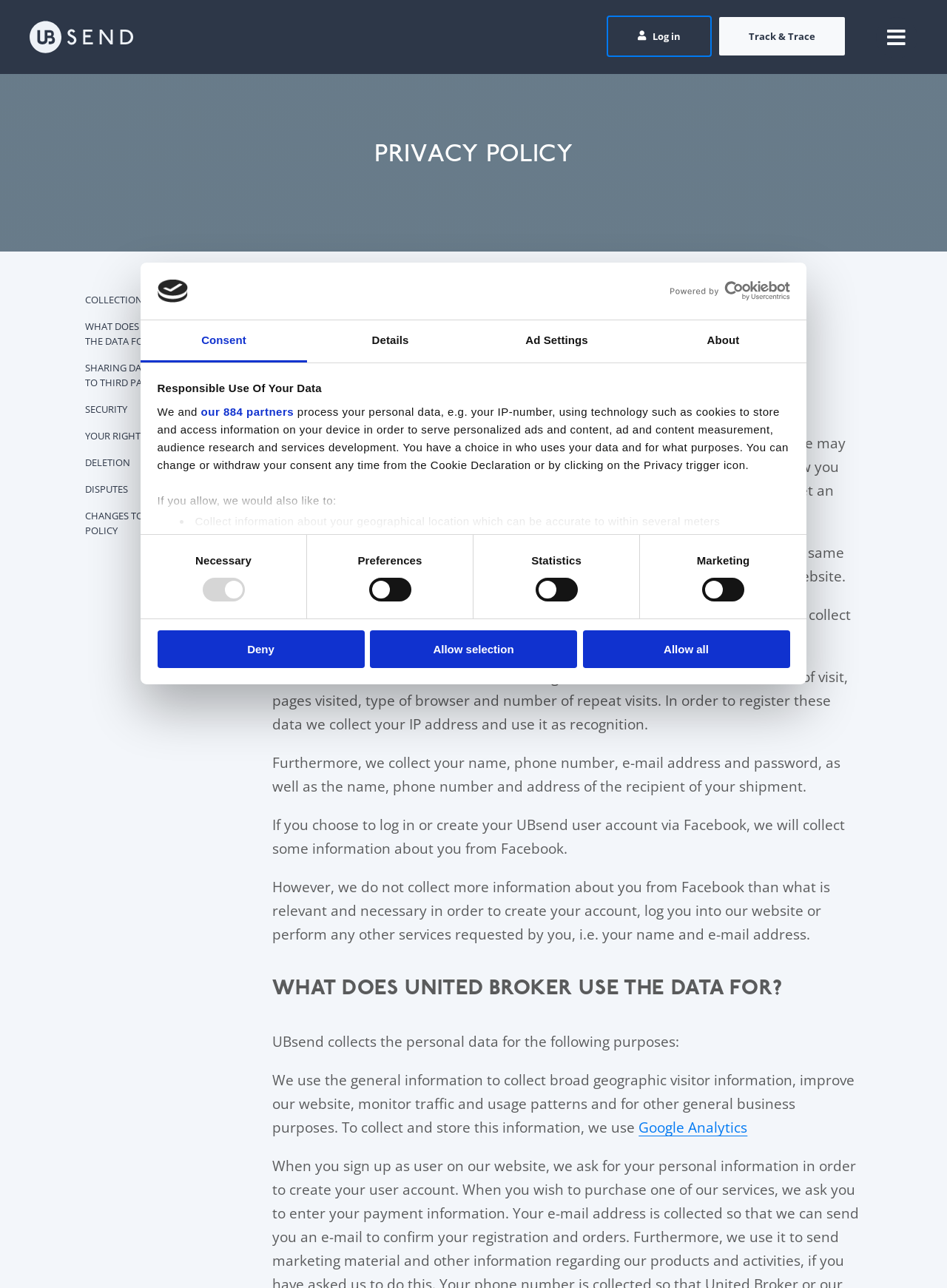Show the bounding box coordinates of the element that should be clicked to complete the task: "Click the 'Track & Trace' link".

[0.758, 0.012, 0.894, 0.044]